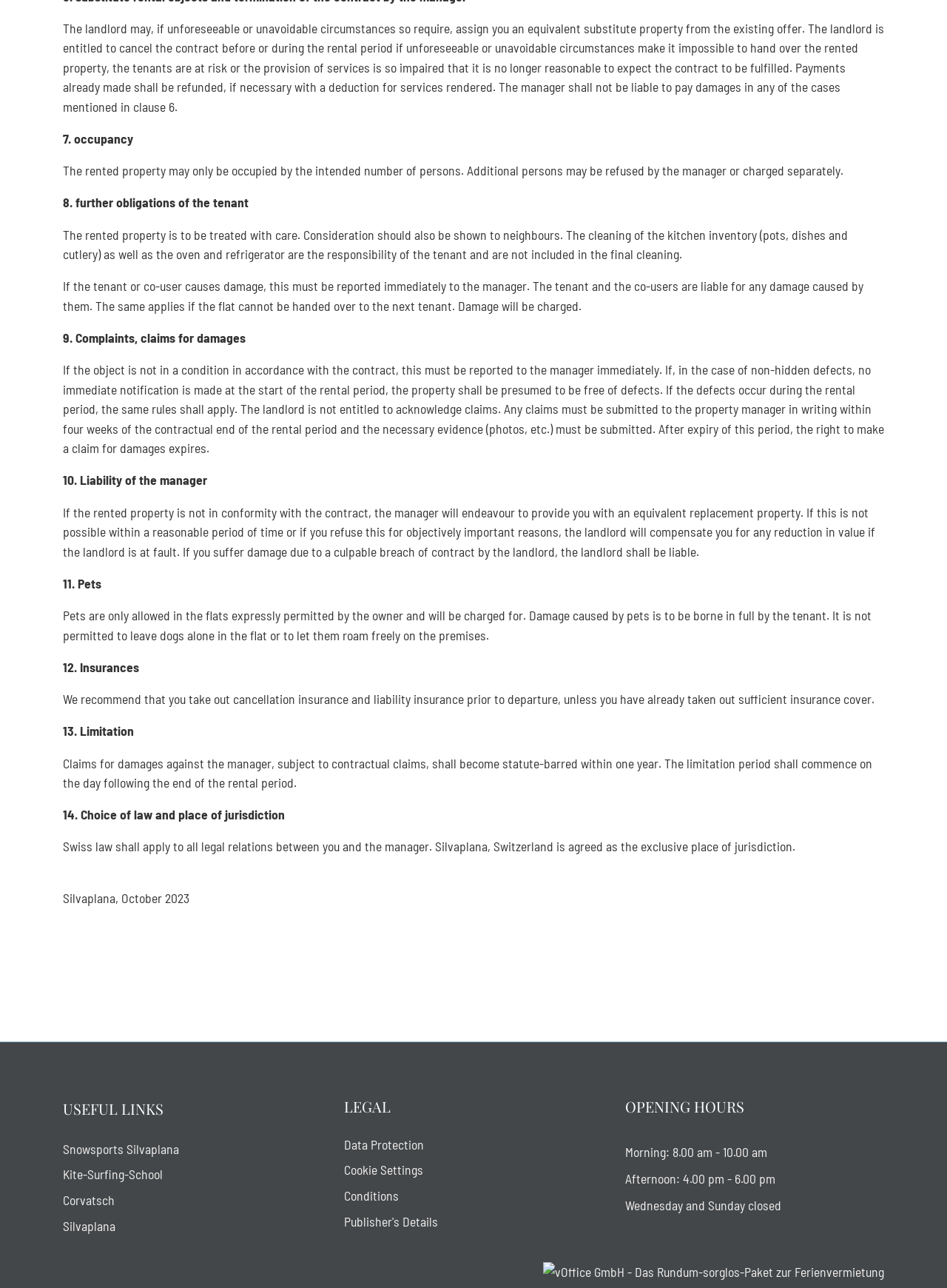Locate the bounding box coordinates of the area to click to fulfill this instruction: "Check the morning opening hours". The bounding box should be presented as four float numbers between 0 and 1, in the order [left, top, right, bottom].

[0.66, 0.888, 0.81, 0.9]